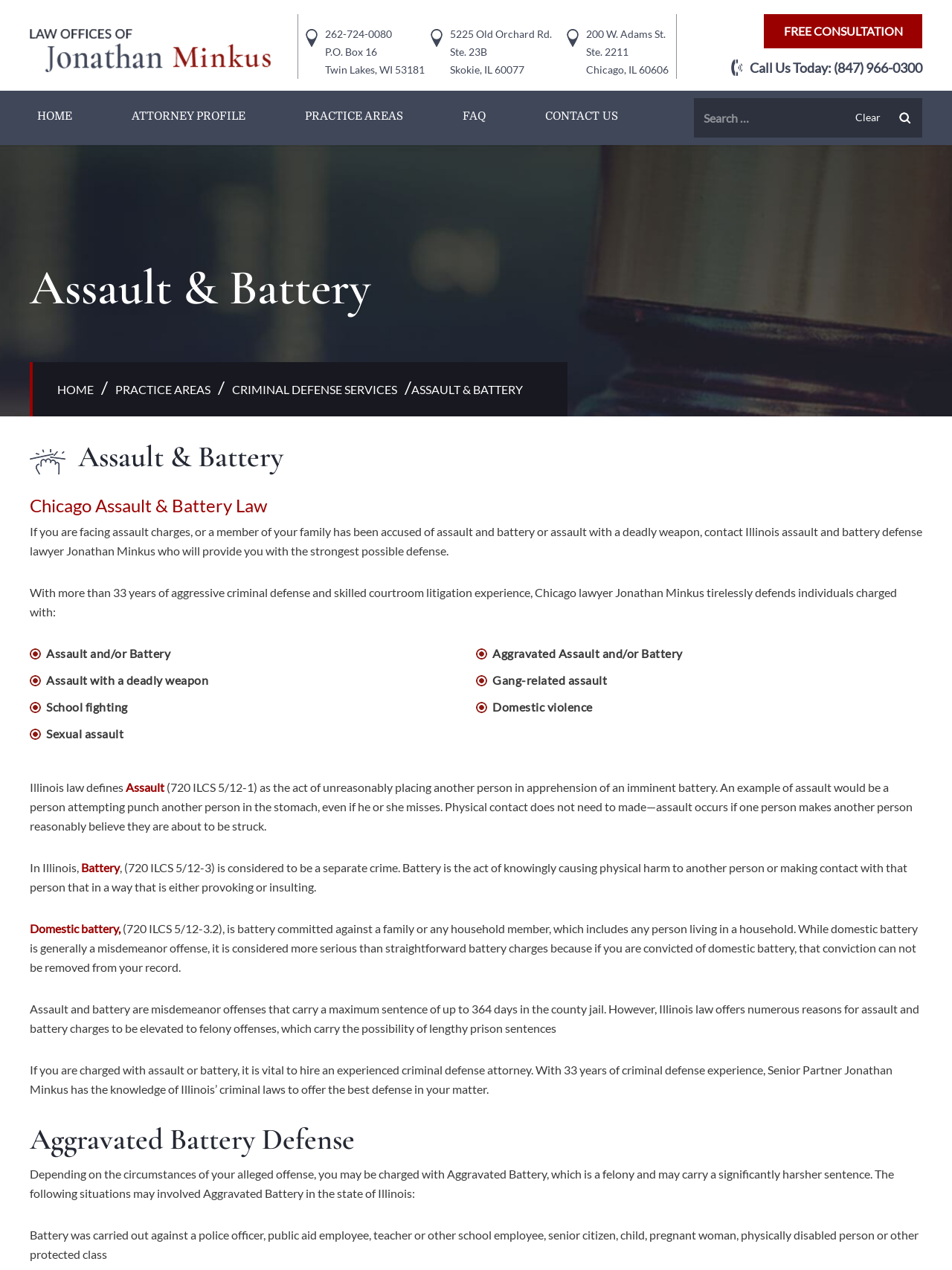What is the address of the law office in Skokie?
Answer the question with a detailed explanation, including all necessary information.

The address can be found in the top section of the webpage, under the logo and contact information.